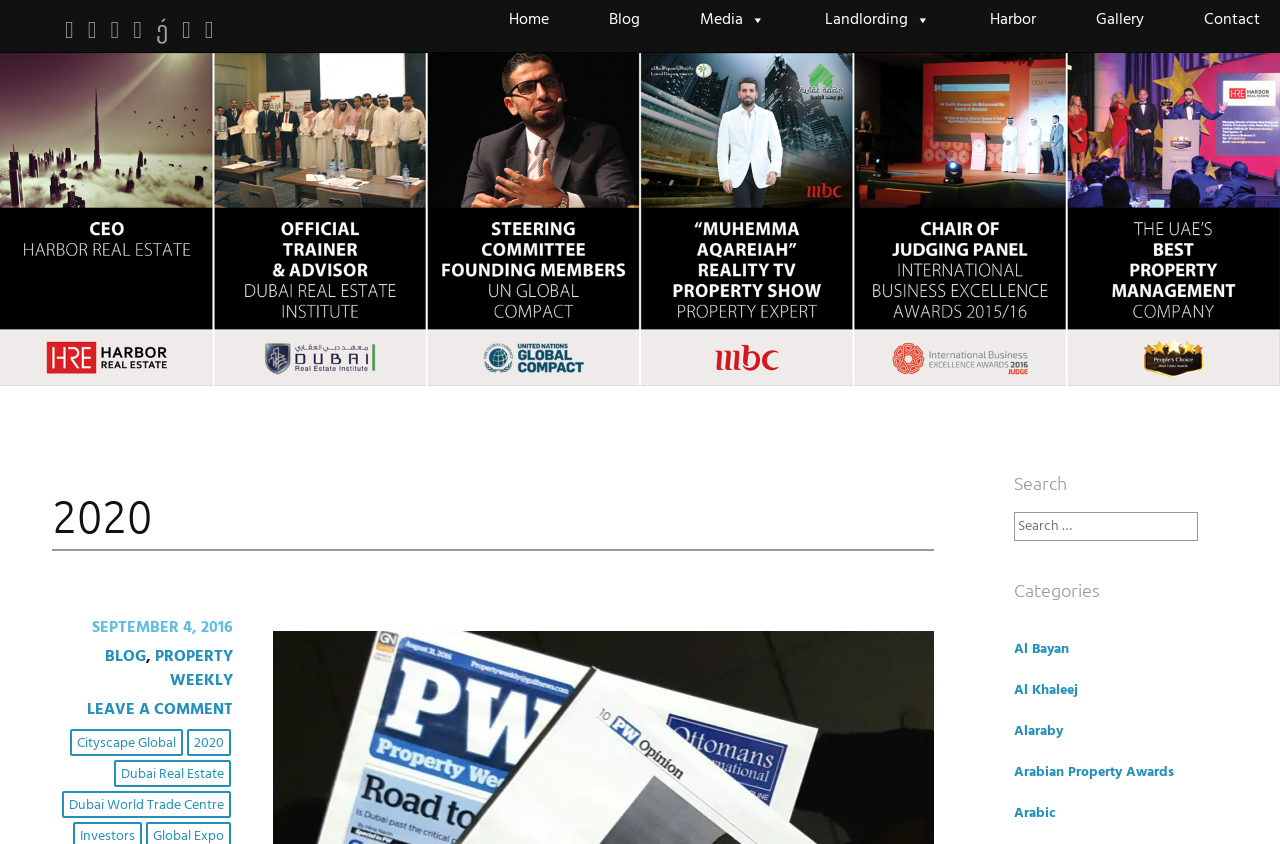Find the bounding box coordinates of the clickable area required to complete the following action: "Contact Mohanad Alwadiya".

[0.909, 0.0, 1.0, 0.047]